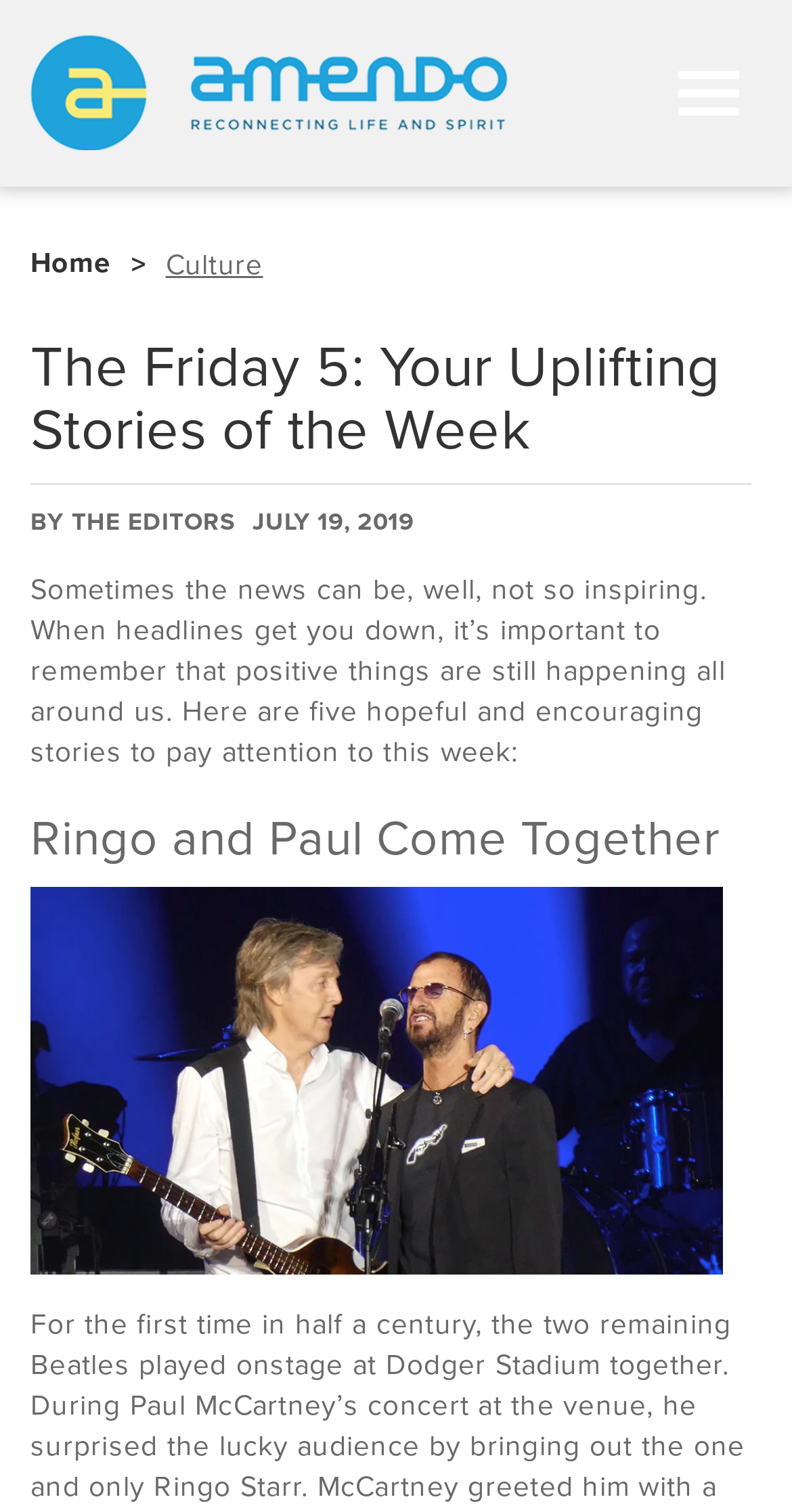Respond to the question with just a single word or phrase: 
What is the author of the article?

THE EDITORS